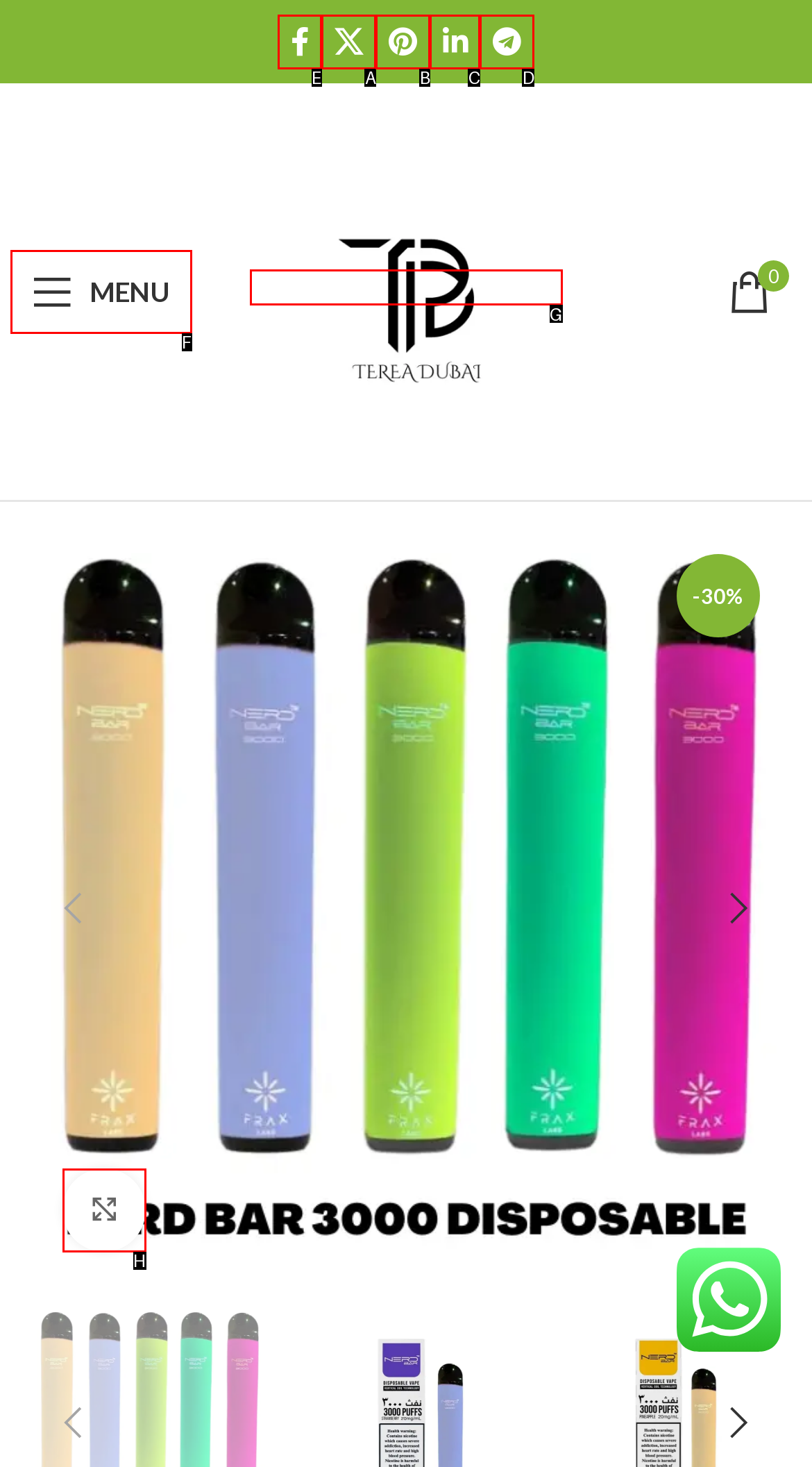Select the letter of the UI element you need to click on to fulfill this task: Visit Facebook page. Write down the letter only.

E